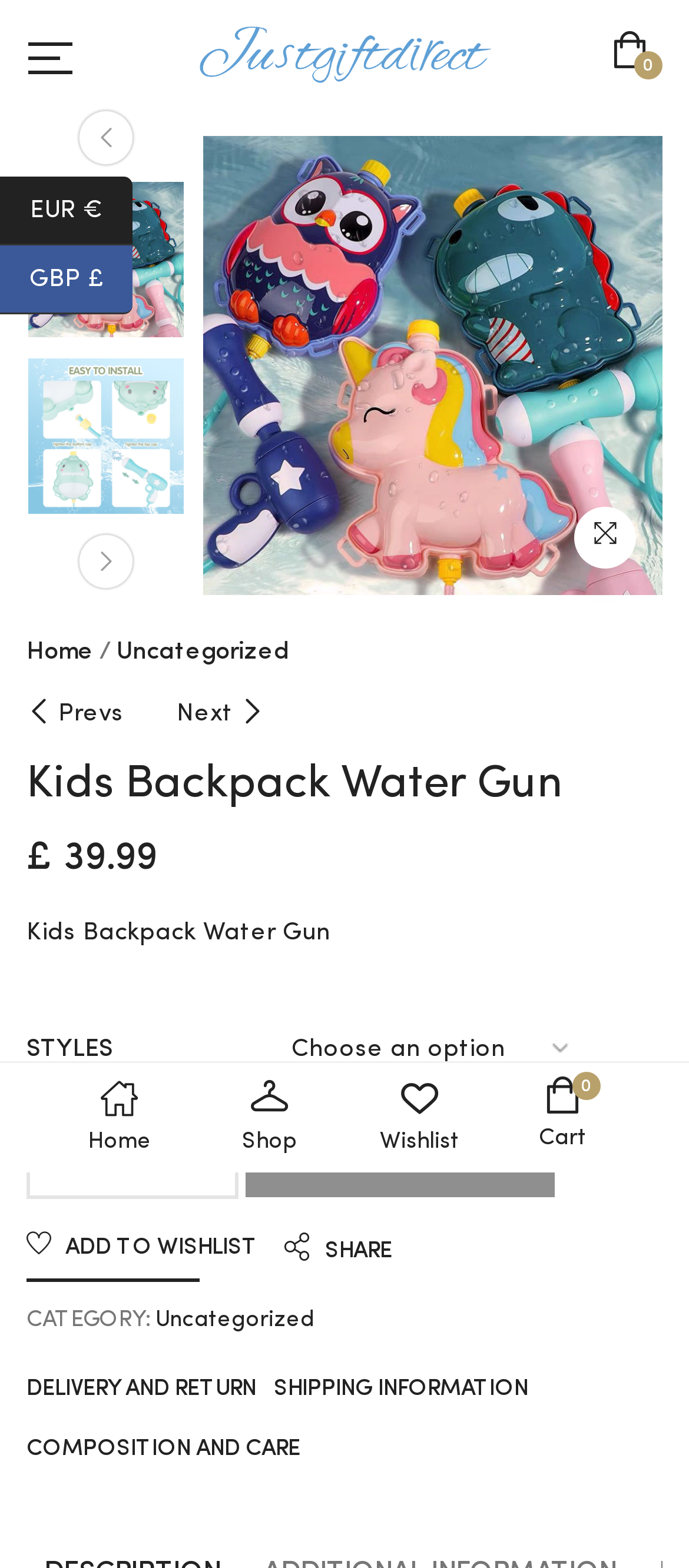Kindly determine the bounding box coordinates for the clickable area to achieve the given instruction: "Select a style from the dropdown menu".

[0.423, 0.649, 0.833, 0.69]